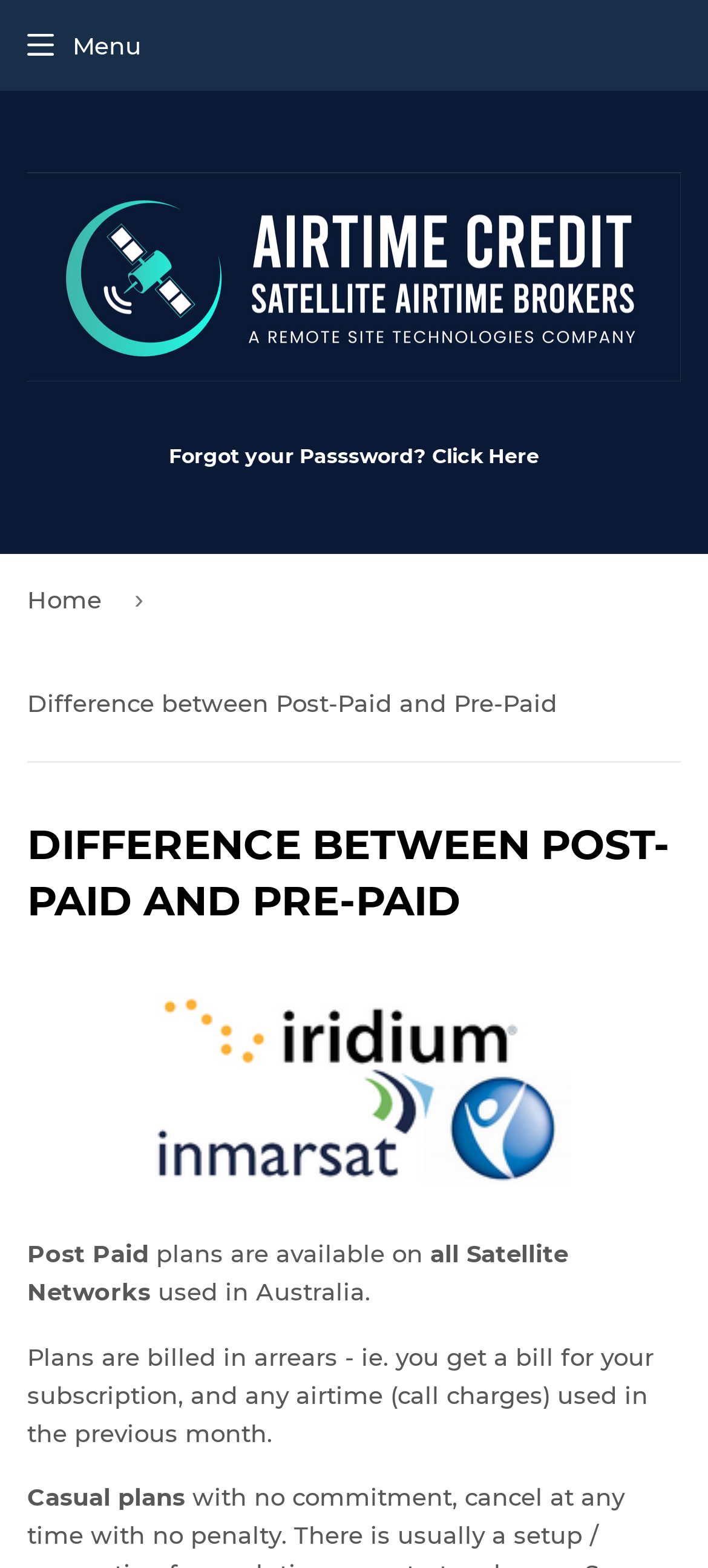Determine the bounding box for the UI element that matches this description: "Menu".

[0.038, 0.005, 0.2, 0.053]